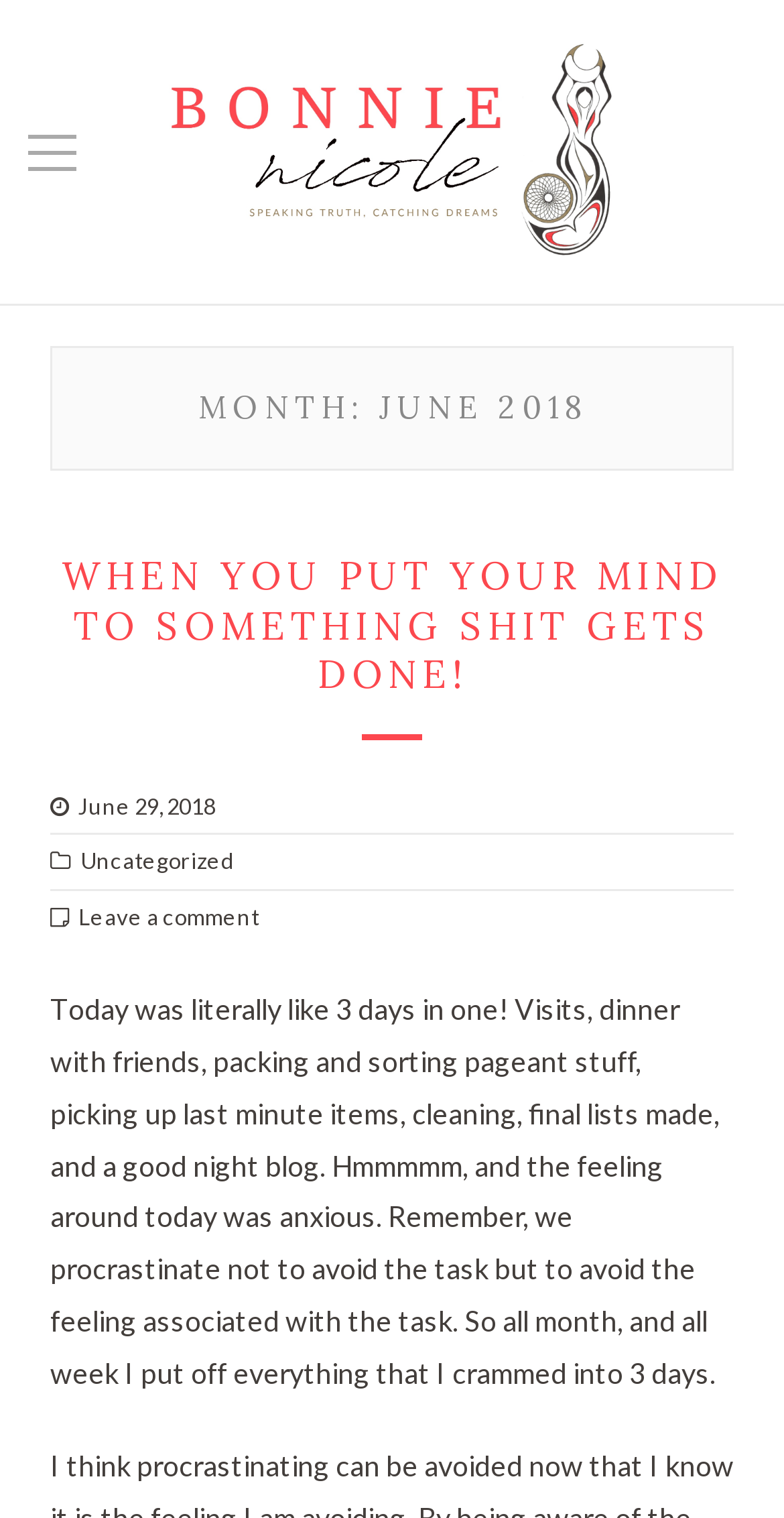From the element description: "Uncategorized", extract the bounding box coordinates of the UI element. The coordinates should be expressed as four float numbers between 0 and 1, in the order [left, top, right, bottom].

[0.103, 0.558, 0.3, 0.576]